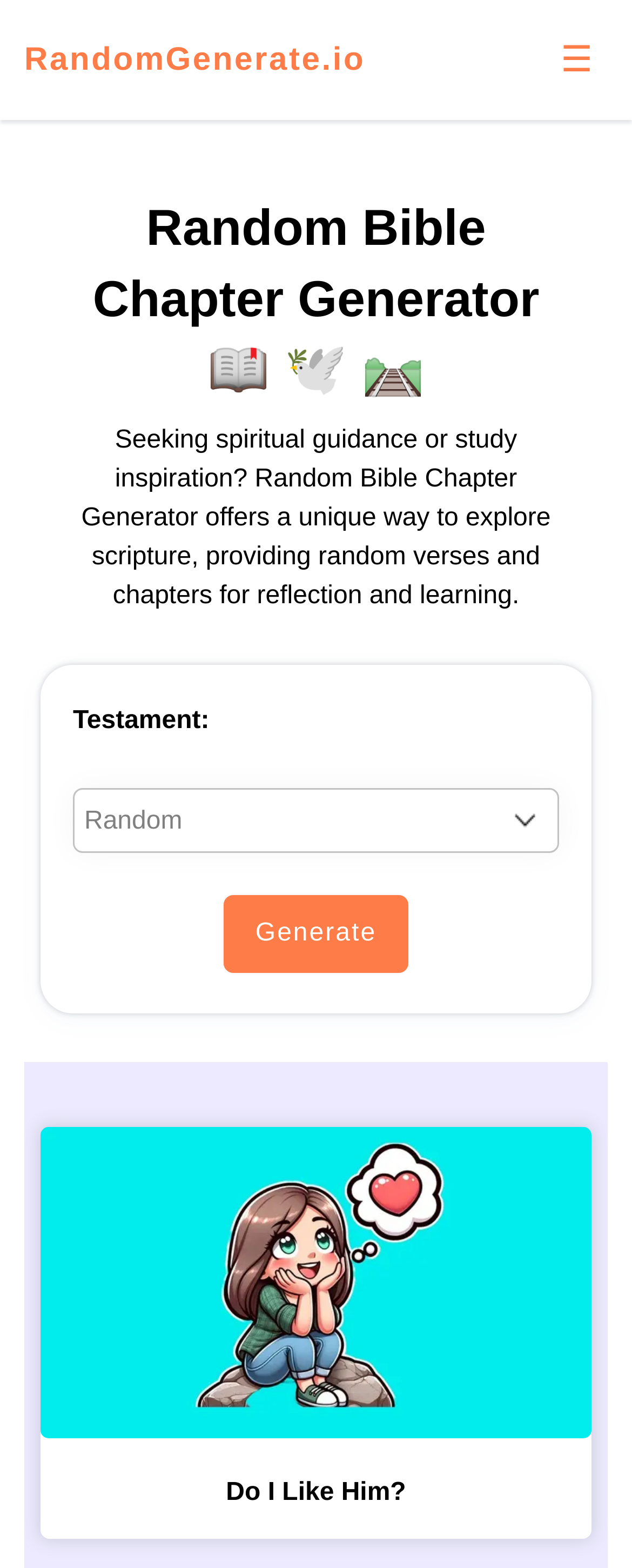Can you look at the image and give a comprehensive answer to the question:
What is the purpose of this website?

Based on the webpage content, it appears that the website is designed to provide users with a random Bible chapter generator, which can be used for spiritual guidance, study inspiration, or reflection and learning.